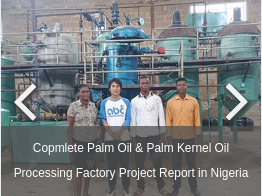Give a thorough caption for the picture.

The image showcases a group of individuals standing together in a palm oil processing factory. Behind them is a complex setup of machinery, indicative of a complete palm oil and palm kernel oil processing facility. This scene is part of a project report focusing on the establishment and operation of such a factory in Nigeria. The group appears ready to present or discuss the project, reflecting the collaborative effort involved in setting up this processing plant. The machinery, featuring large green tanks, highlights the industrial aspect of palm oil extraction and the scale at which these operations can occur.